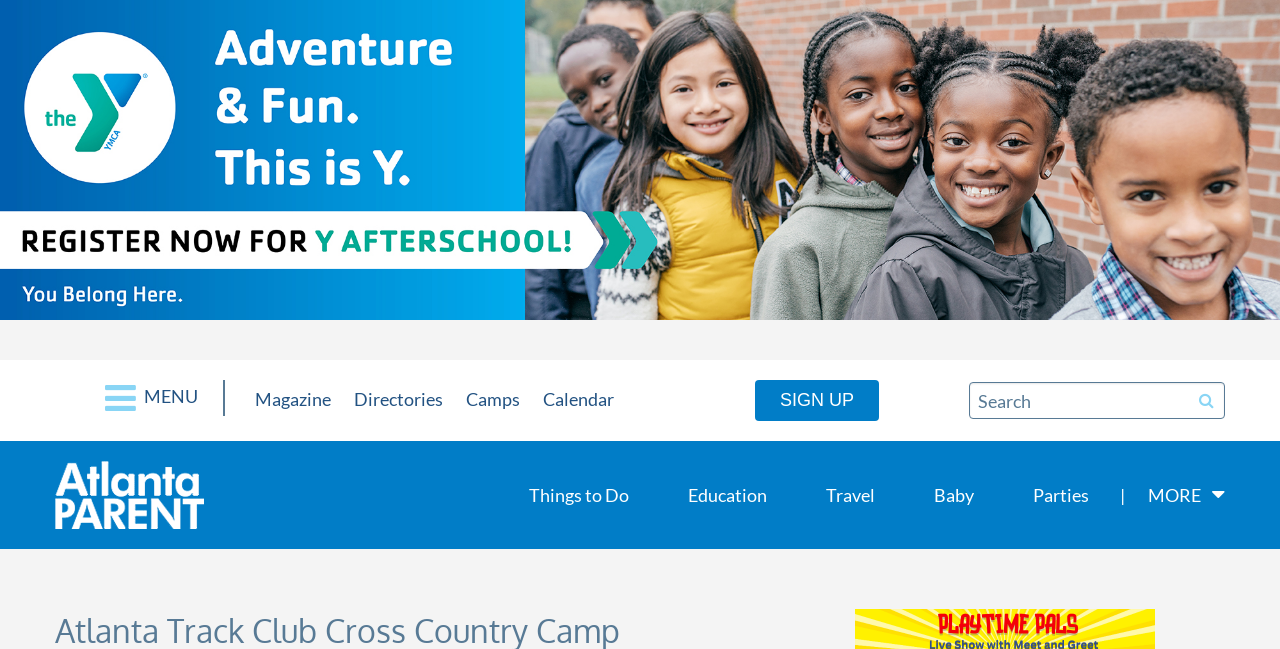Please find and provide the title of the webpage.

Atlanta Track Club Cross Country Camp